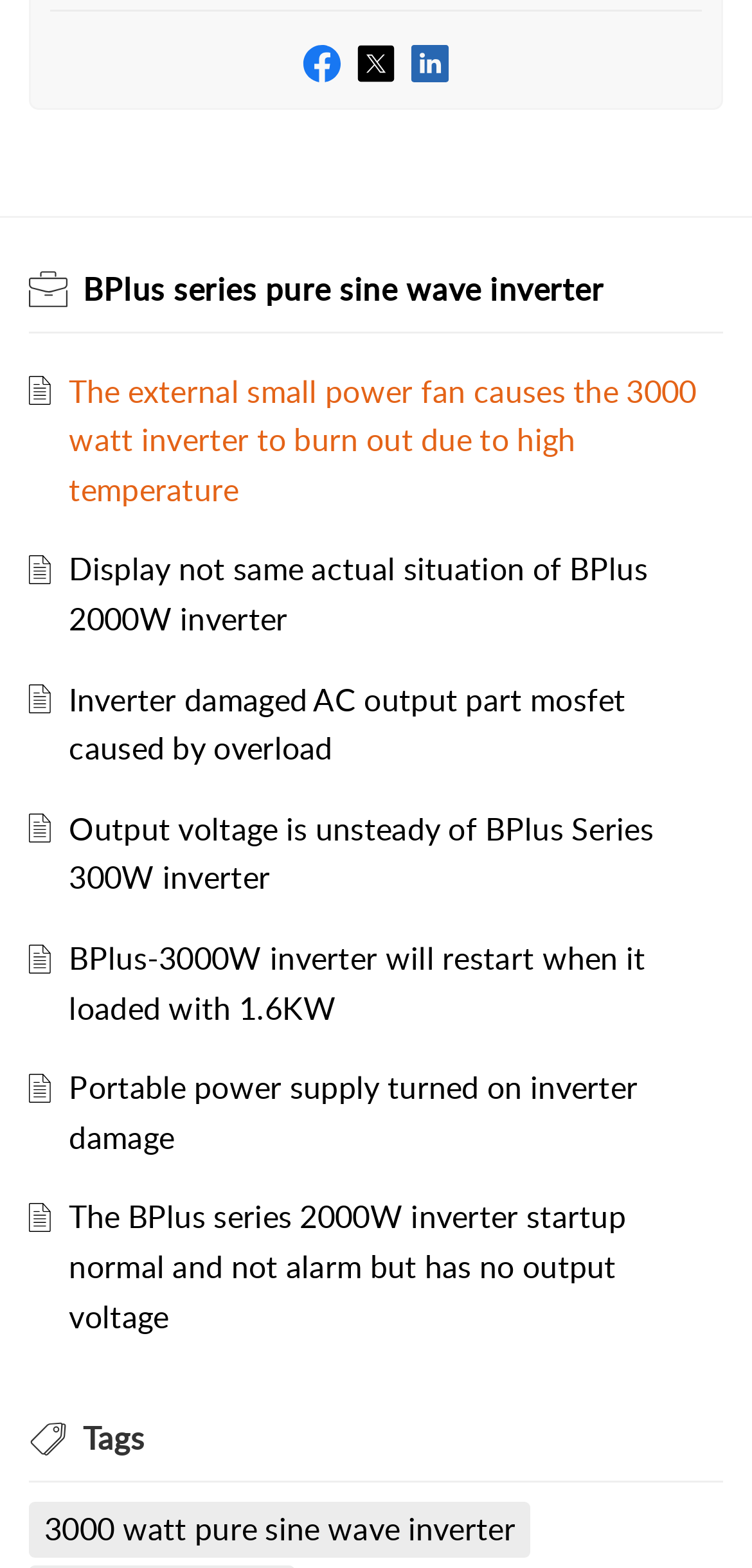Using the details in the image, give a detailed response to the question below:
What is the topic of the webpage?

The webpage has multiple links and headings mentioning various issues related to BPlus series inverters, such as overheating, damage, and output voltage problems, which suggests that the topic of the webpage is inverter issues.